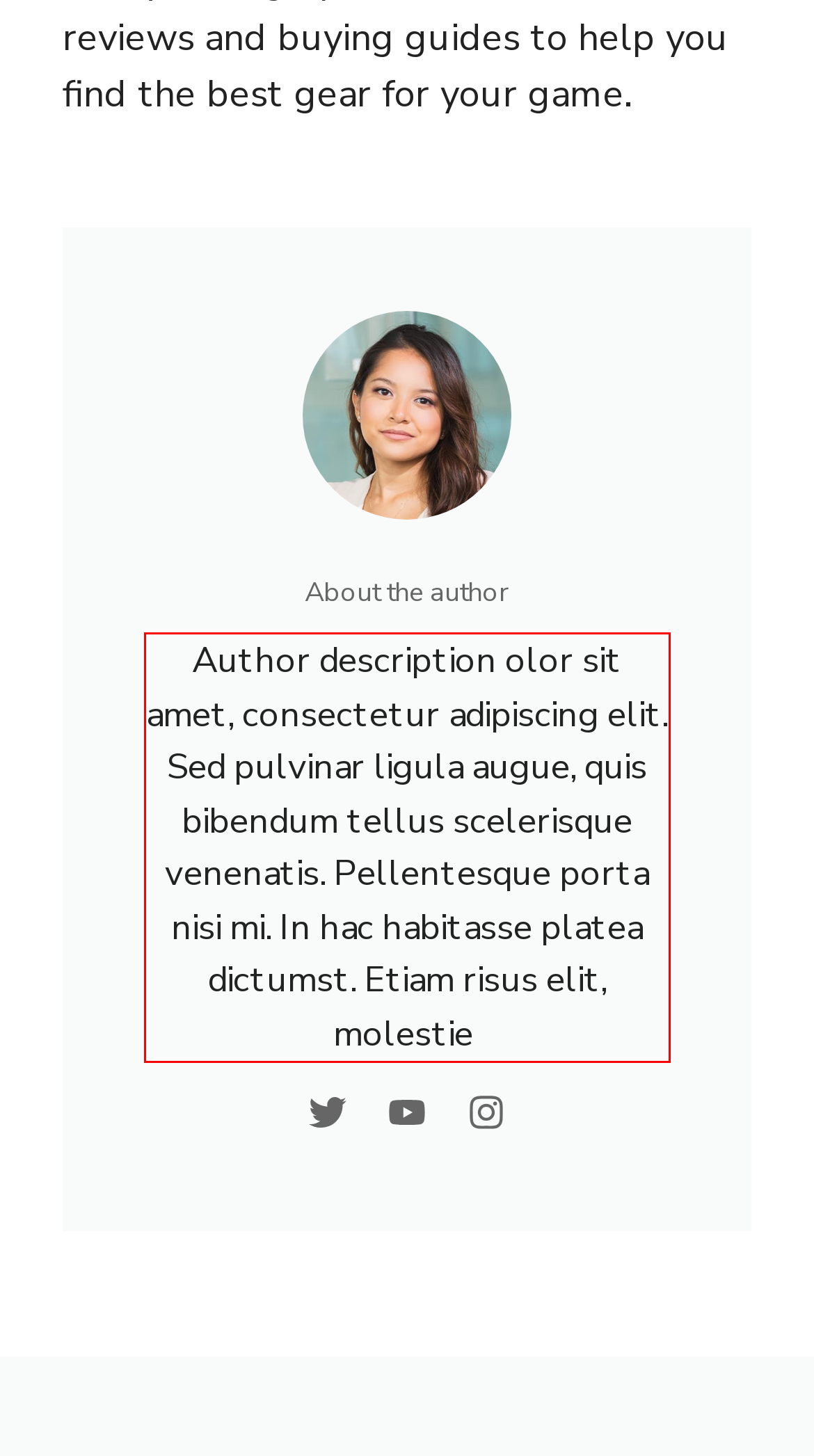There is a UI element on the webpage screenshot marked by a red bounding box. Extract and generate the text content from within this red box.

Author description olor sit amet, consectetur adipiscing elit. Sed pulvinar ligula augue, quis bibendum tellus scelerisque venenatis. Pellentesque porta nisi mi. In hac habitasse platea dictumst. Etiam risus elit, molestie